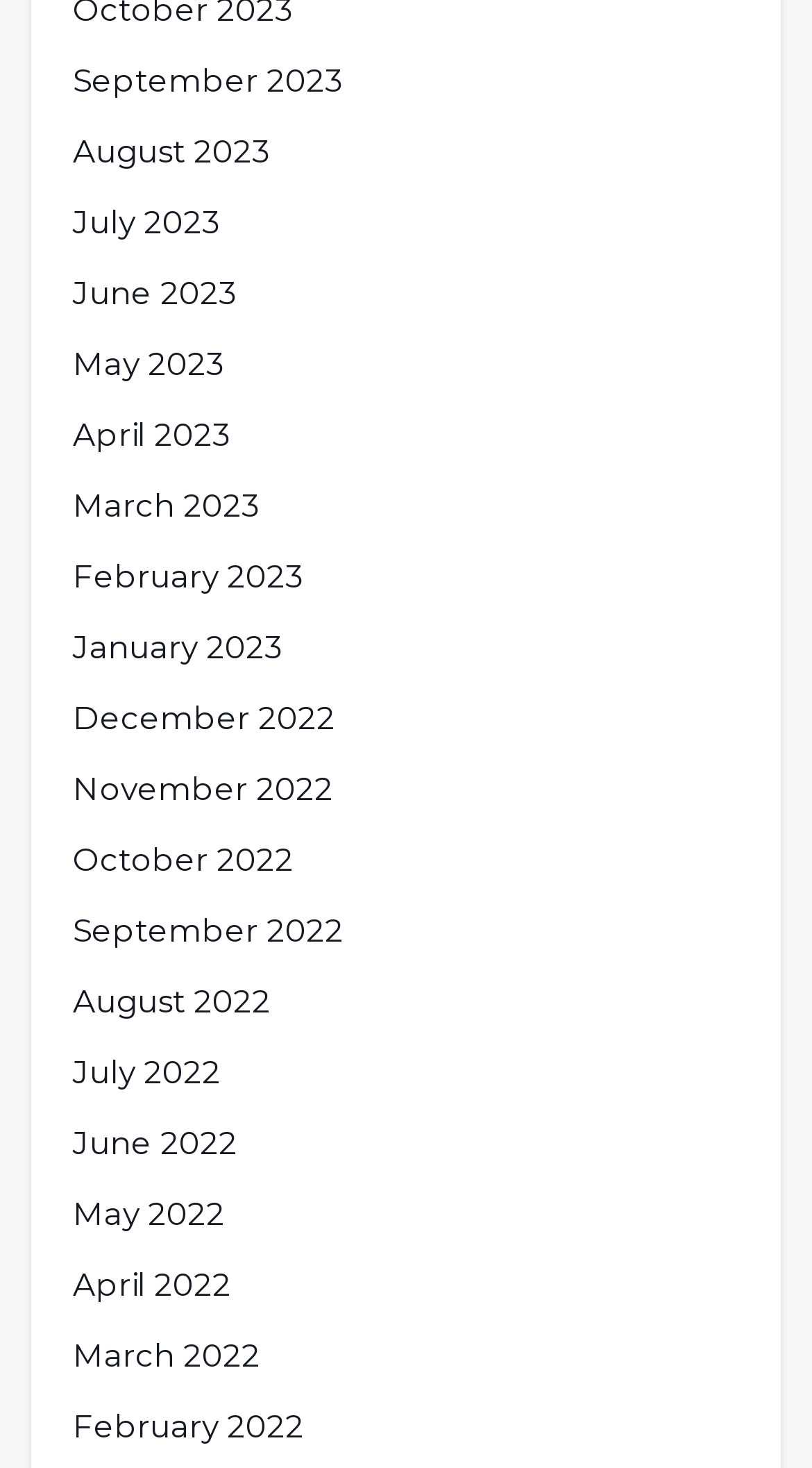Identify the bounding box coordinates of the clickable section necessary to follow the following instruction: "access January 2023". The coordinates should be presented as four float numbers from 0 to 1, i.e., [left, top, right, bottom].

[0.09, 0.425, 0.349, 0.459]